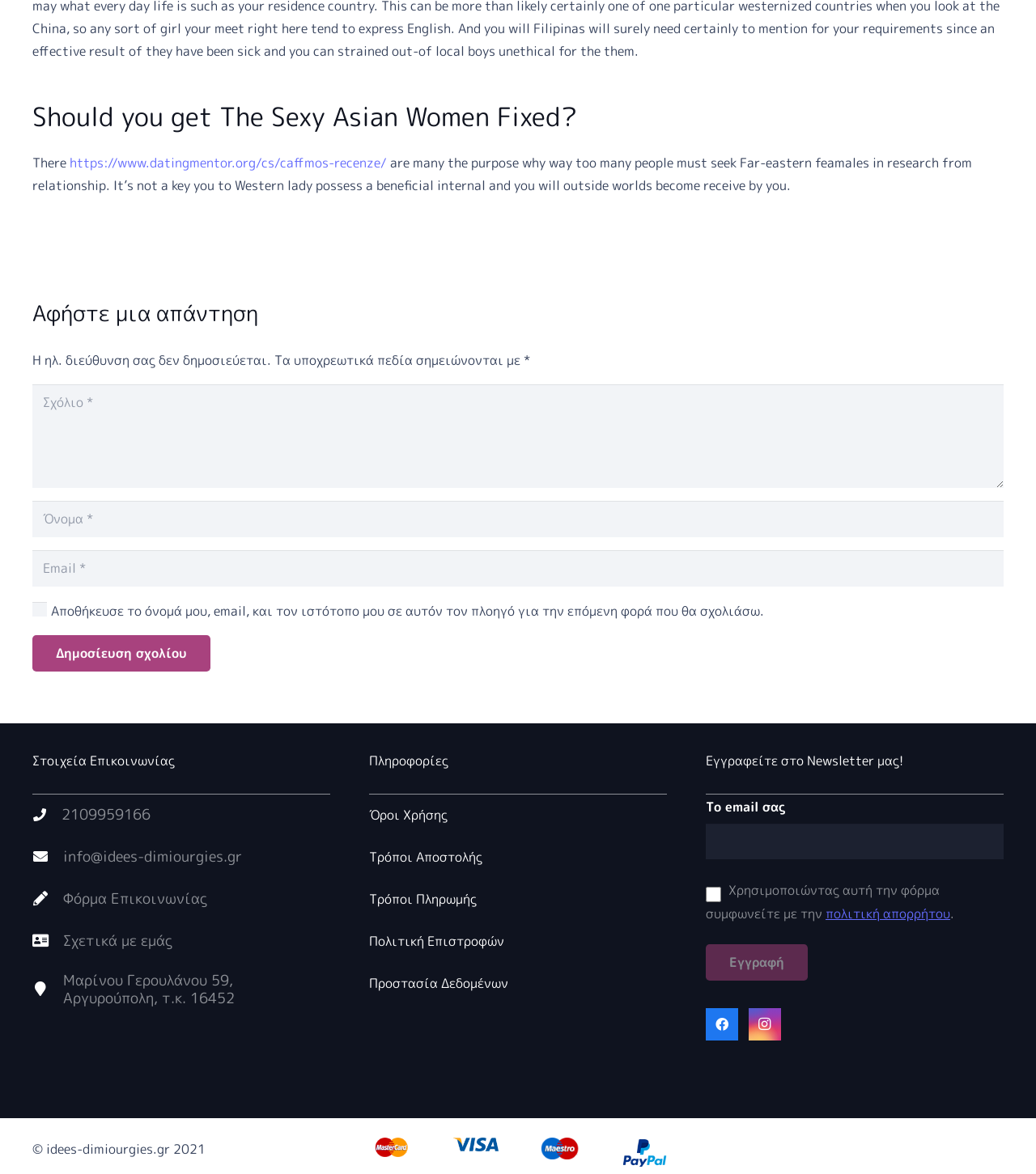Using the format (top-left x, top-left y, bottom-right x, bottom-right y), provide the bounding box coordinates for the described UI element. All values should be floating point numbers between 0 and 1: parent_node: Φόρμα Επικοινωνίας aria-label="Φόρμα Επικοινωνίας"

[0.031, 0.756, 0.061, 0.775]